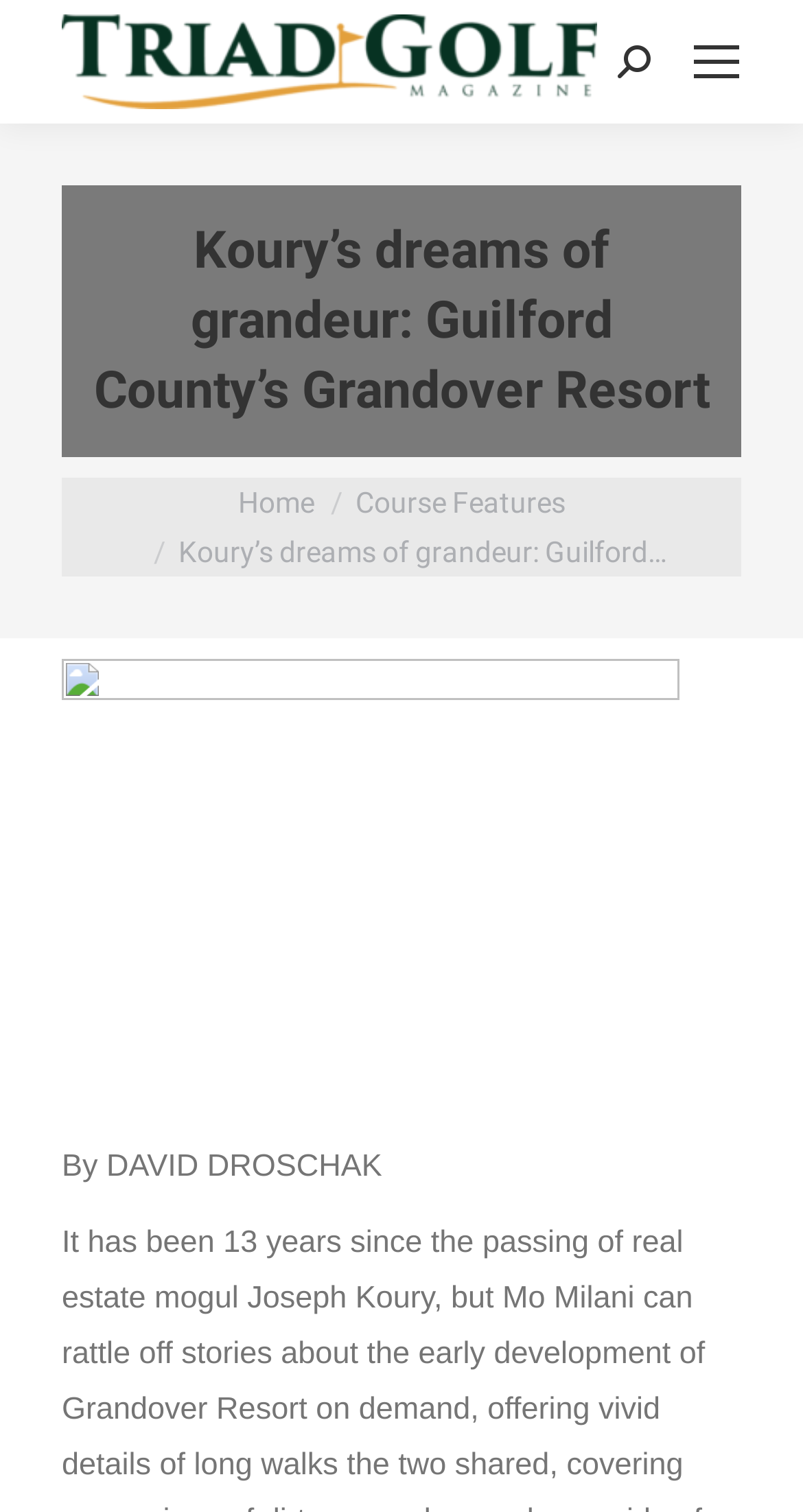Write an exhaustive caption that covers the webpage's main aspects.

The webpage is about an article titled "Koury's dreams of grandeur: Guilford County's Grandover Resort" by David Droschak. At the top left, there is a link to "Triad Golf" accompanied by an image. Below this, there is a heading with the article title. 

To the right of the heading, there is a section with a "You are here:" label, followed by links to "Home" and "Course Features". 

The main content of the article is located below, with a large image taking up most of the width. Above the image, there is a brief summary of the article. The article text starts below the image, with the author's name, David Droschak, mentioned at the top. 

At the top right, there is a mobile menu icon and a search bar with a magnifying glass icon. At the bottom right, there is a "Go to Top" link accompanied by an arrow icon.